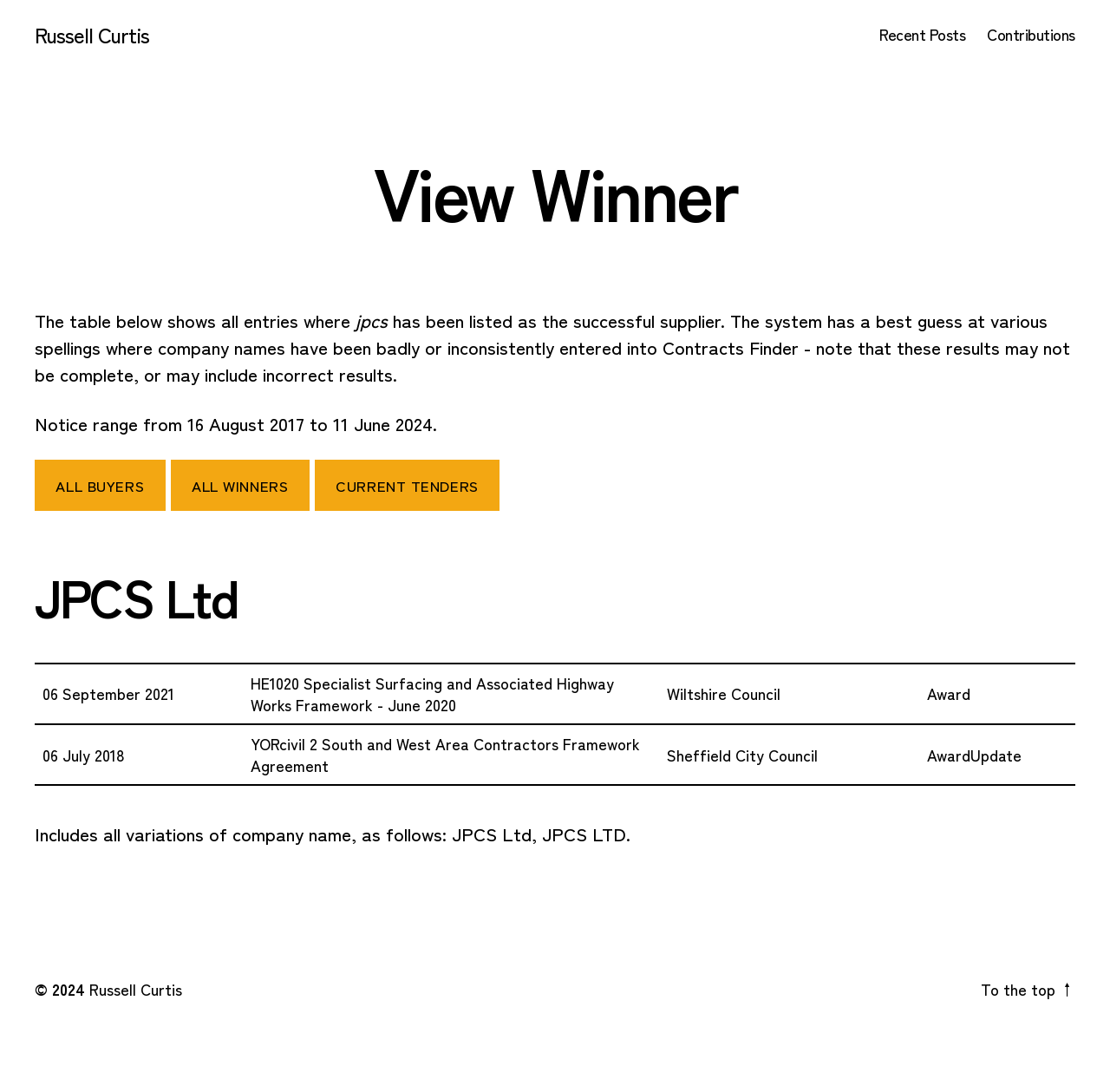Identify the bounding box coordinates of the region that needs to be clicked to carry out this instruction: "View contract details for HE1020 Specialist Surfacing and Associated Highway Works Framework - June 2020". Provide these coordinates as four float numbers ranging from 0 to 1, i.e., [left, top, right, bottom].

[0.226, 0.615, 0.553, 0.655]